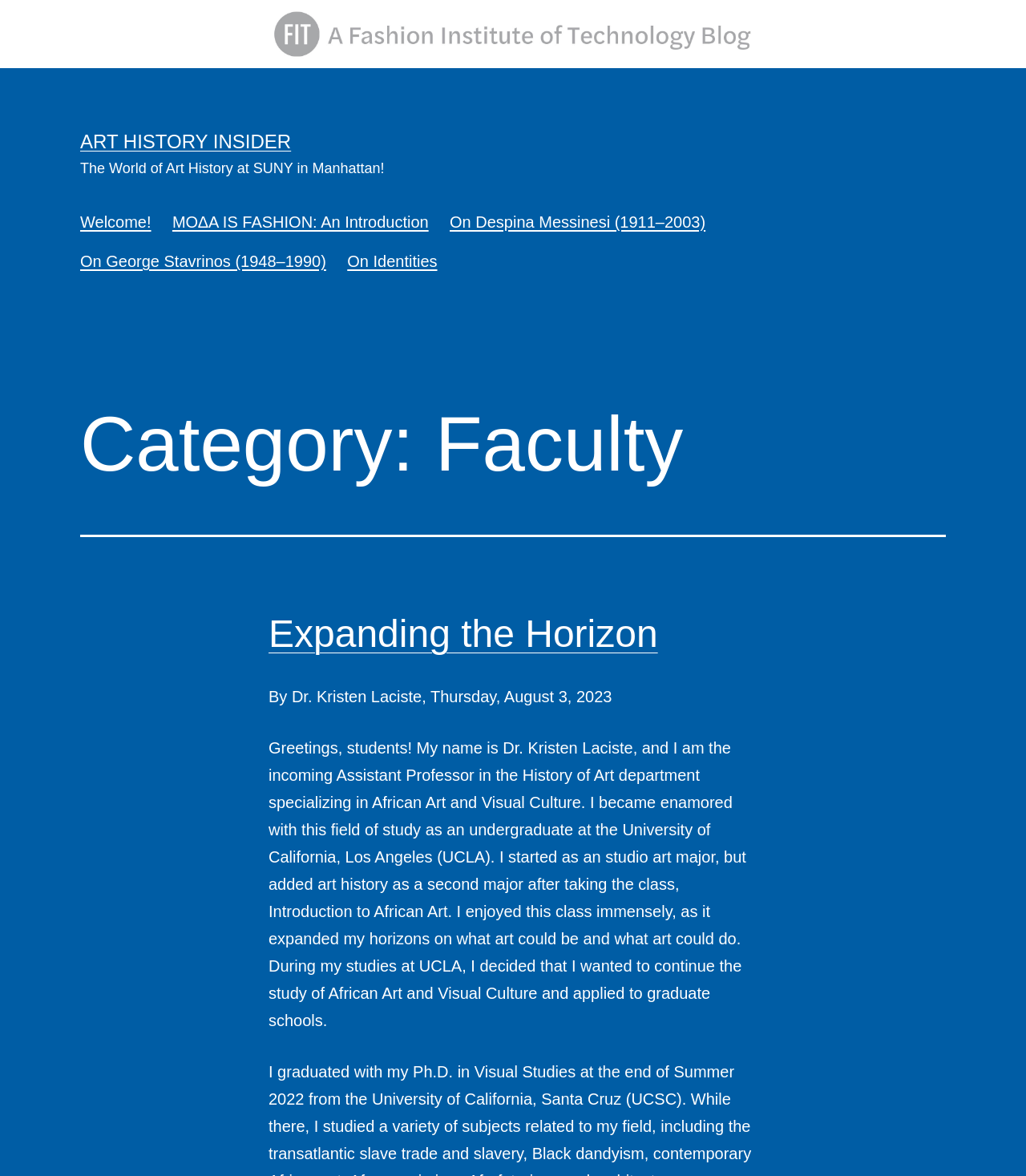Analyze the image and give a detailed response to the question:
What is the name of the professor?

I found the answer by reading the text in the webpage, specifically the sentence 'Greetings, students! My name is Dr. Kristen Laciste, and I am the incoming Assistant Professor in the History of Art department...' which indicates that Dr. Kristen Laciste is the professor.